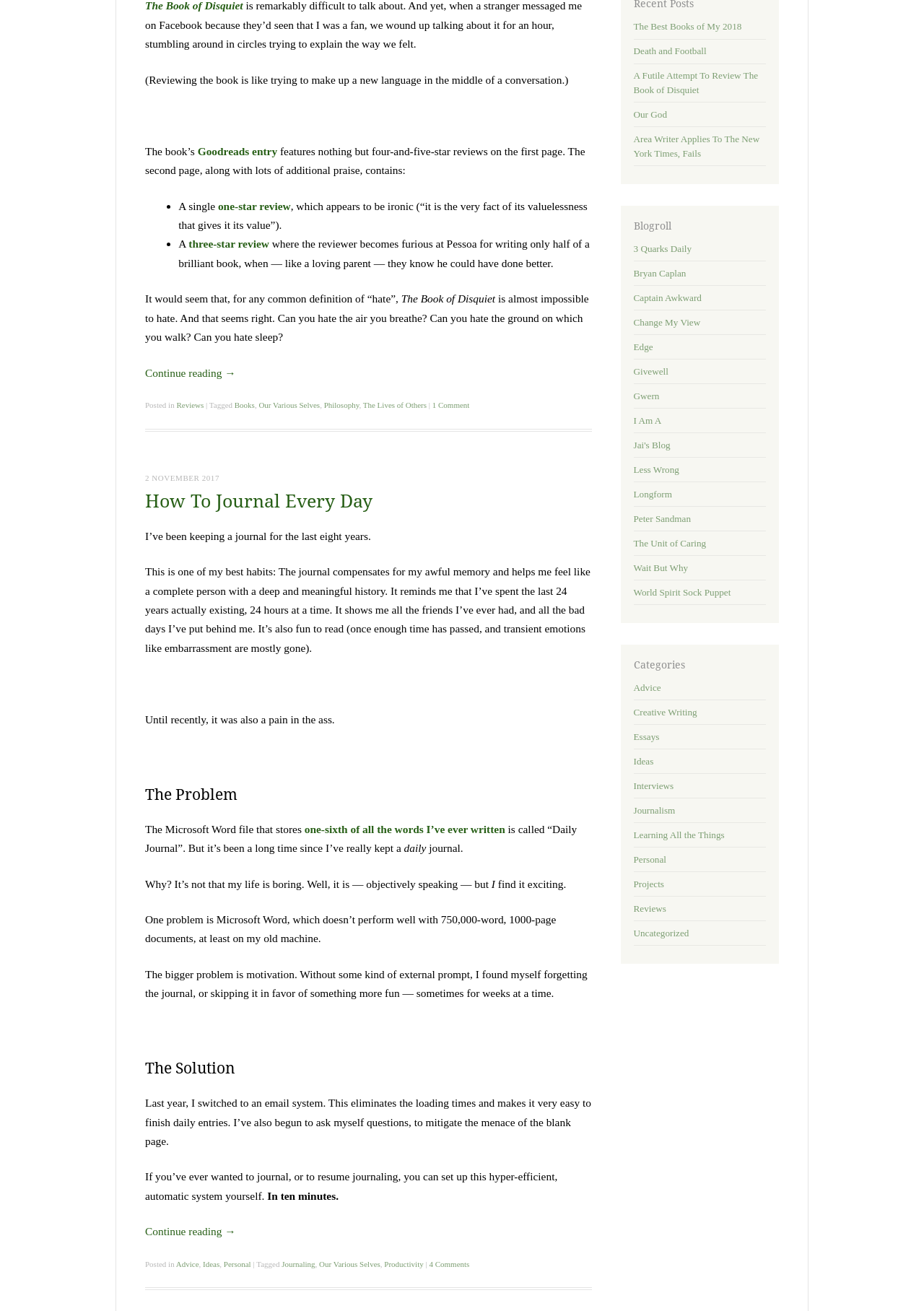Bounding box coordinates are specified in the format (top-left x, top-left y, bottom-right x, bottom-right y). All values are floating point numbers bounded between 0 and 1. Please provide the bounding box coordinate of the region this sentence describes: World Spirit Sock Puppet

[0.686, 0.448, 0.791, 0.456]